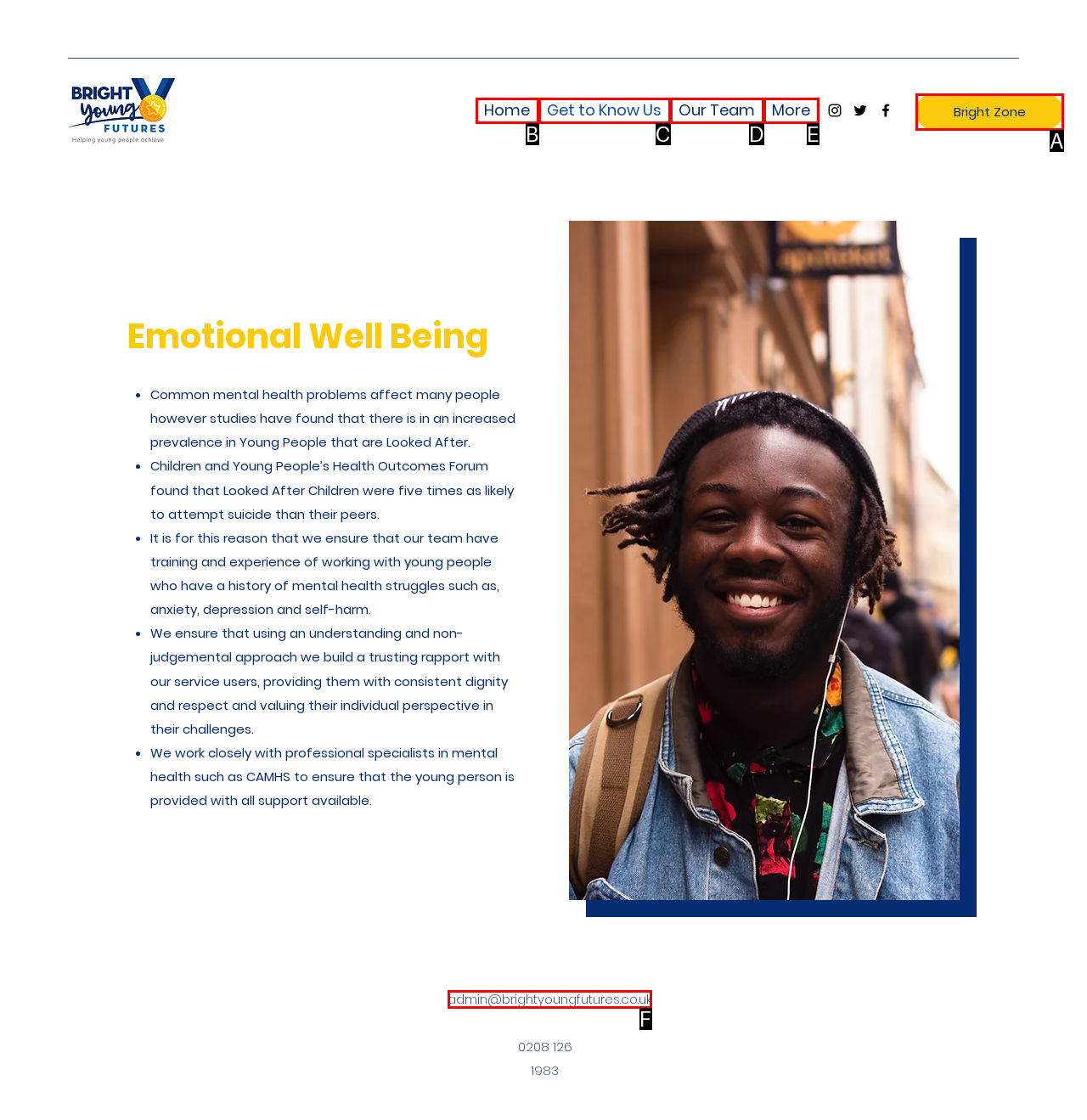Choose the option that aligns with the description: Get to Know Us
Respond with the letter of the chosen option directly.

C